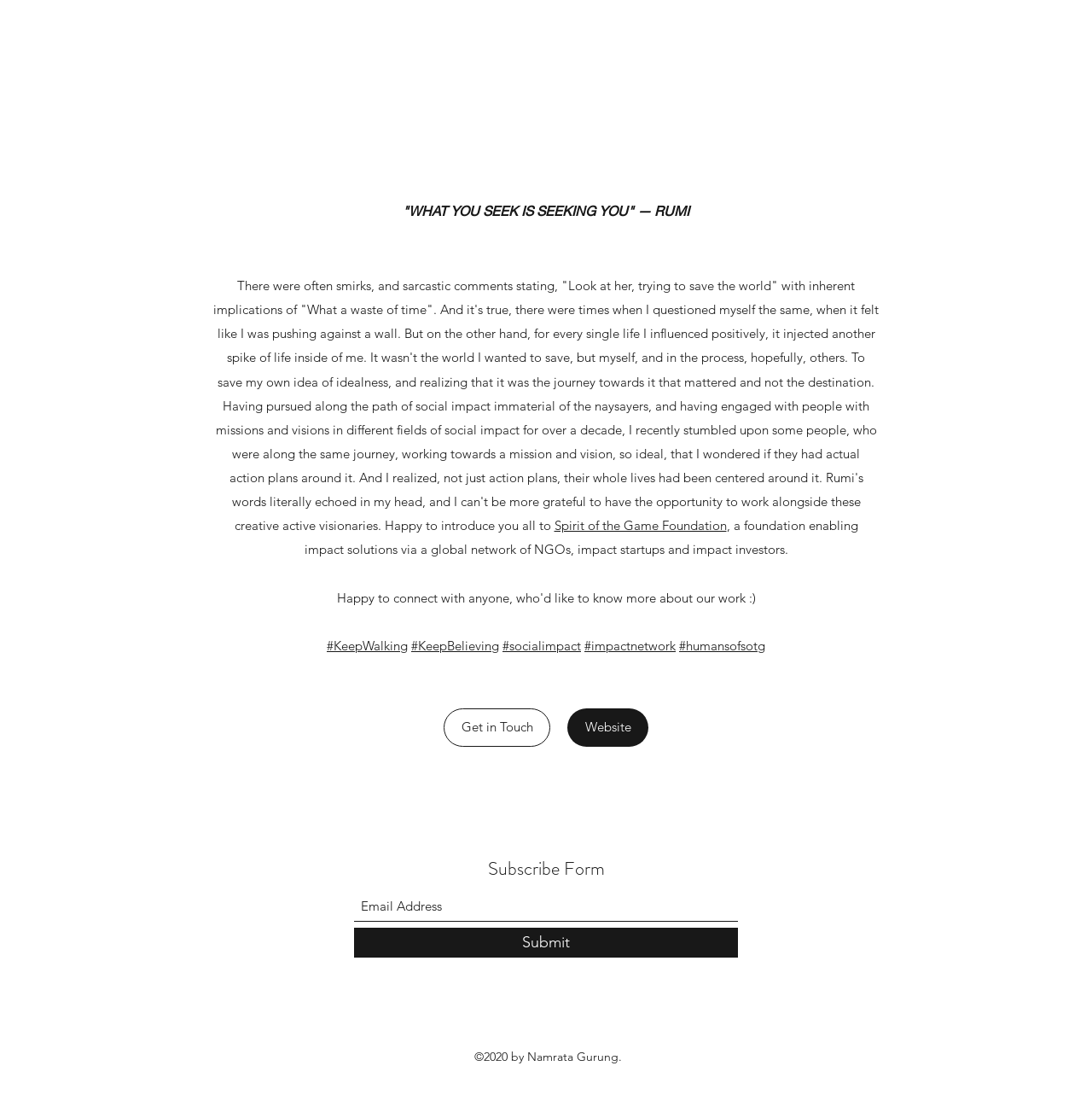What is the author of the text?
Provide a short answer using one word or a brief phrase based on the image.

Namrata Gurung